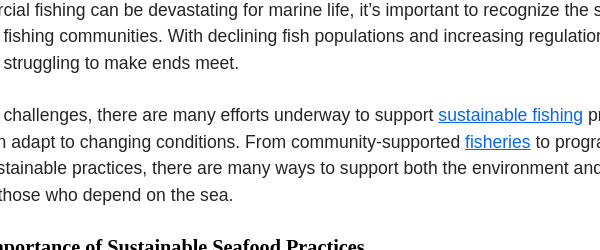What is the goal of promoting sustainable fishing practices?
Please provide a comprehensive answer based on the details in the screenshot.

The caption highlights the importance of adopting sustainable seafood practices to protect fragile marine ecosystems for future generations, which implies that the goal is to balance environmental conservation with the economic needs of those who depend on the sea.